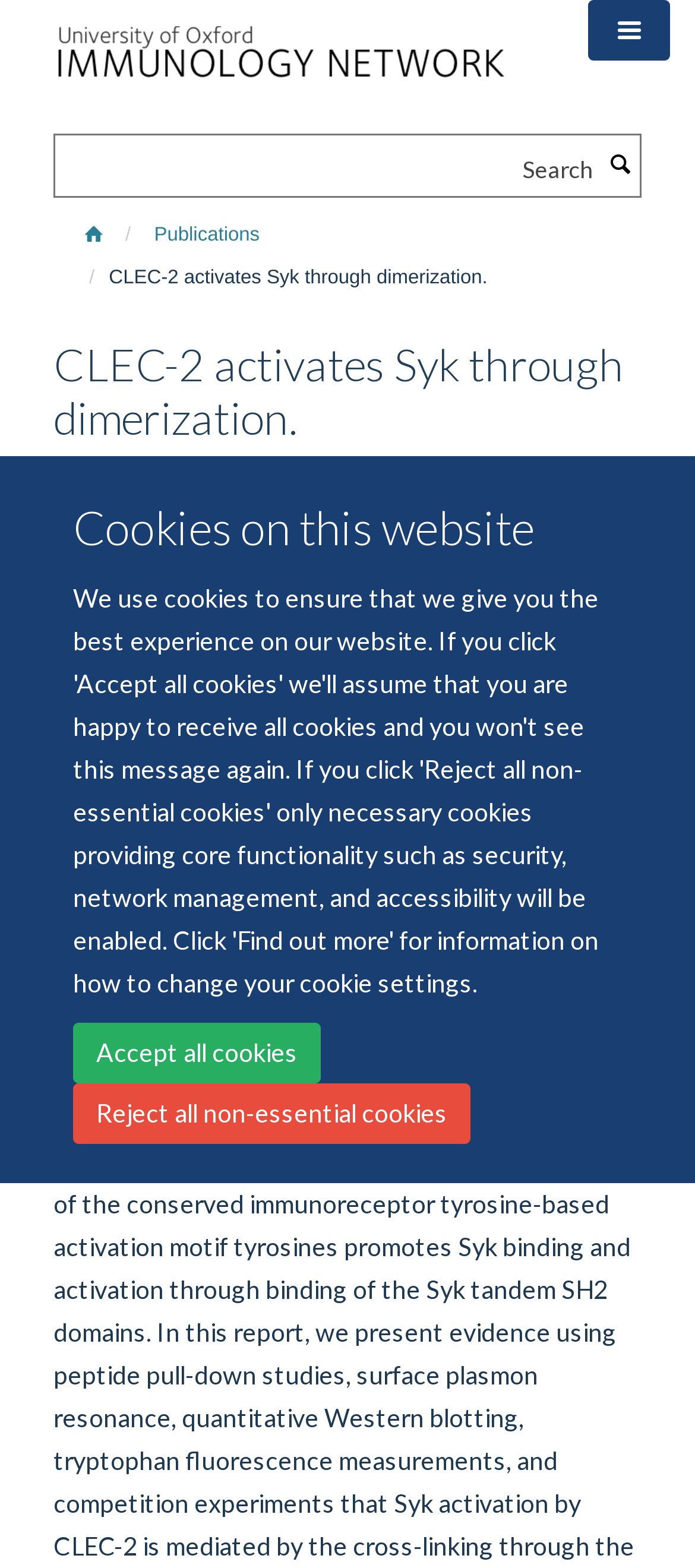Find the bounding box of the UI element described as: "aria-label="Search"". The bounding box coordinates should be given as four float values between 0 and 1, i.e., [left, top, right, bottom].

[0.865, 0.092, 0.921, 0.117]